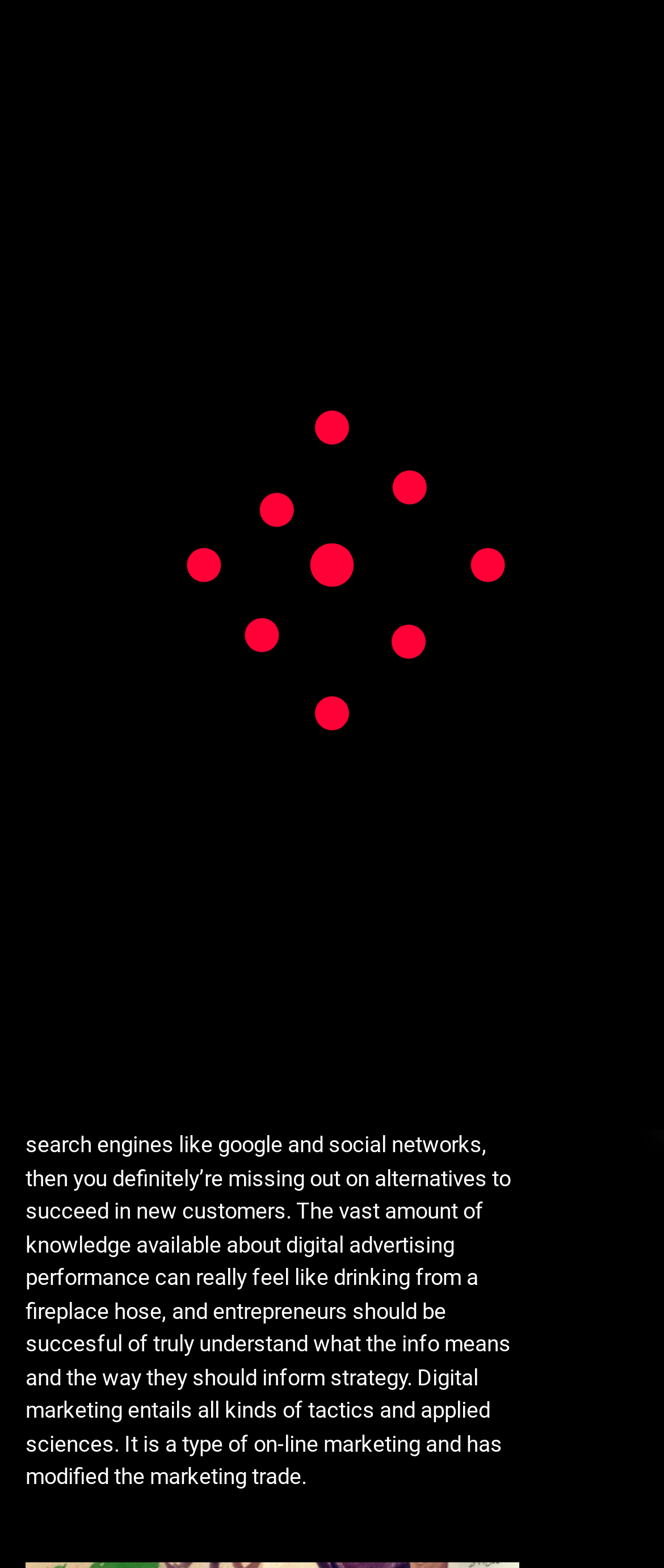Extract the main headline from the webpage and generate its text.

Digital Marketing Is Outlined Within The Data Know-how Glossary